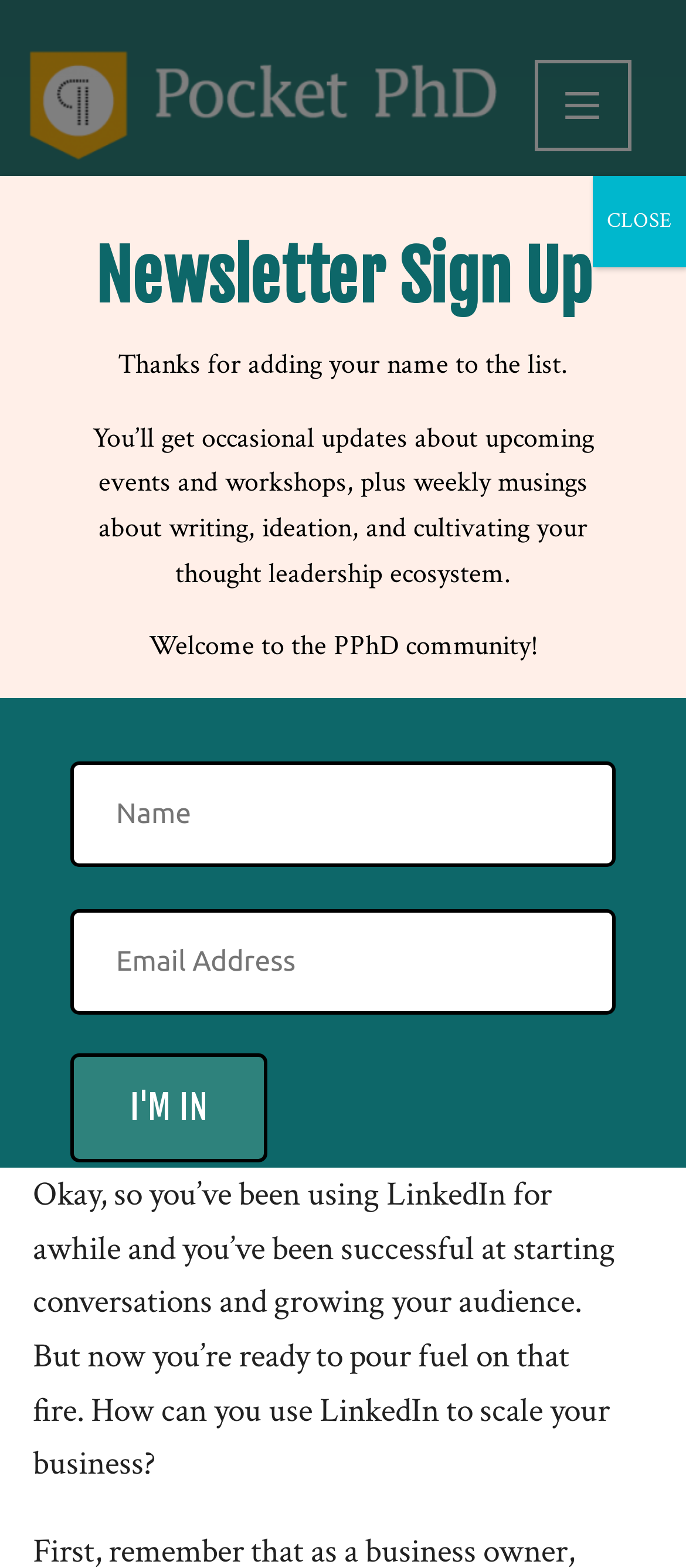Using the elements shown in the image, answer the question comprehensively: What is the topic of the article?

I inferred the topic of the article by reading the heading 'How to Use LinkedIn to Scale Your Business' and the subsequent paragraph that discusses using LinkedIn to grow an audience and scale a business.